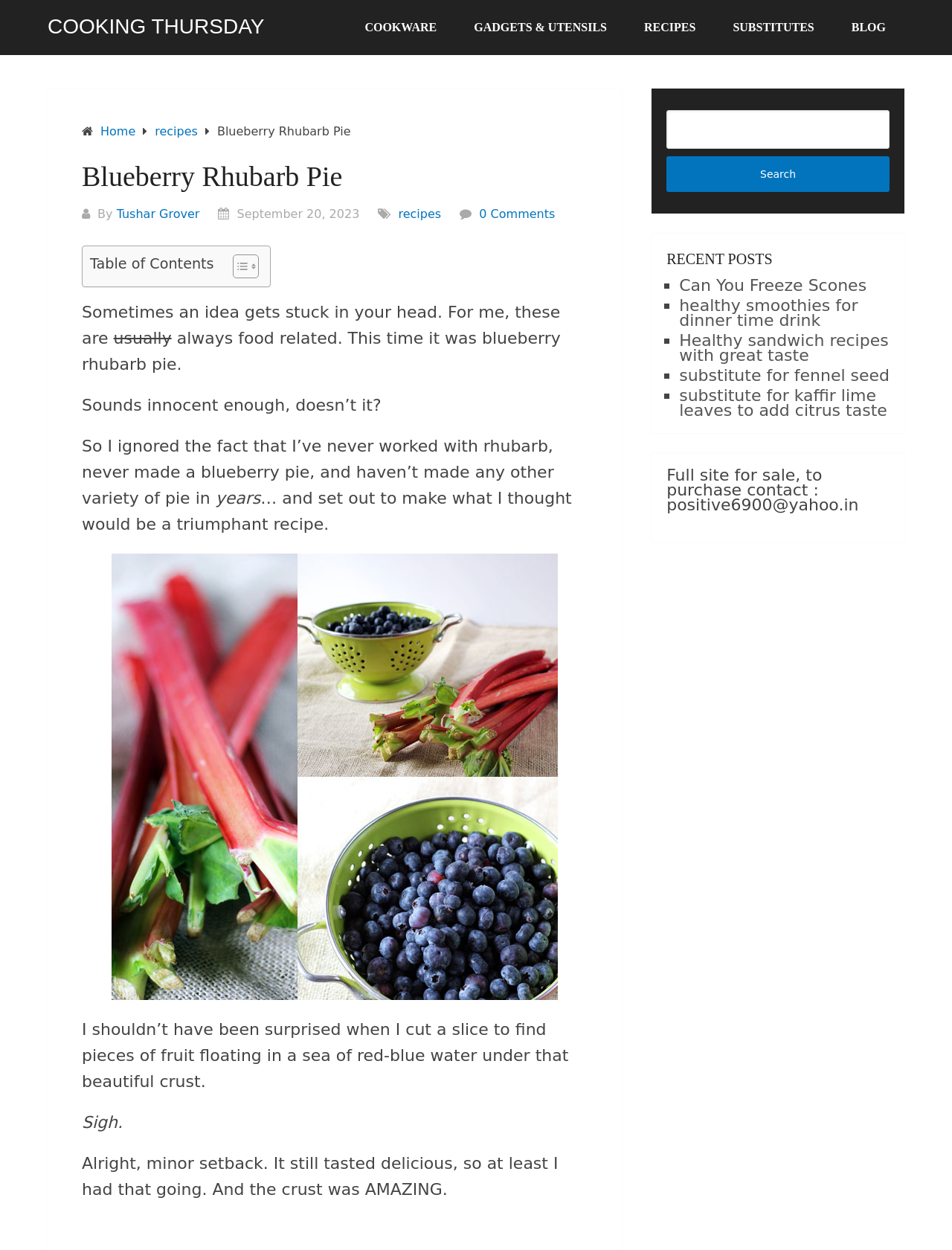What is the category of the recipe in the article?
Make sure to answer the question with a detailed and comprehensive explanation.

The category of the recipe can be inferred from the links in the header section of the webpage, where it says 'recipes'.